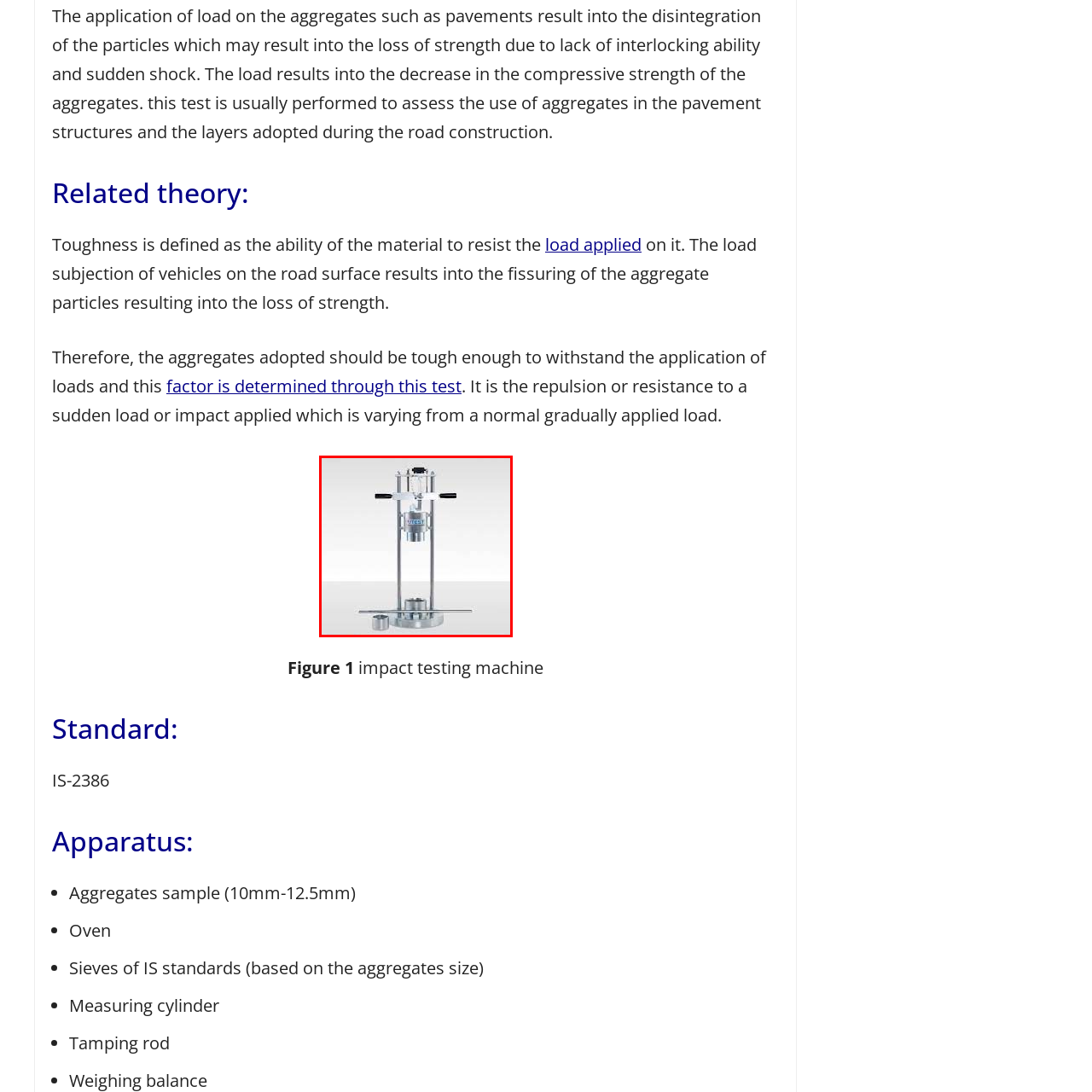Explain comprehensively what is shown in the image marked by the red outline.

The image displays an impact testing machine, a crucial apparatus used in assessing the toughness of aggregates within road construction materials. This machine is designed to evaluate the ability of aggregates to resist sudden loads and impacts, which is essential for determining their suitability in pavement structures. The machine’s robust build and precise engineering facilitate the application of controlled loads to aggregates, simulating the conditions they will face in real-world settings, such as under vehicle traffic. Proper testing using this equipment ensures that the aggregates used in construction can withstand the various stresses they encounter, ultimately contributing to the durability and longevity of pavements.